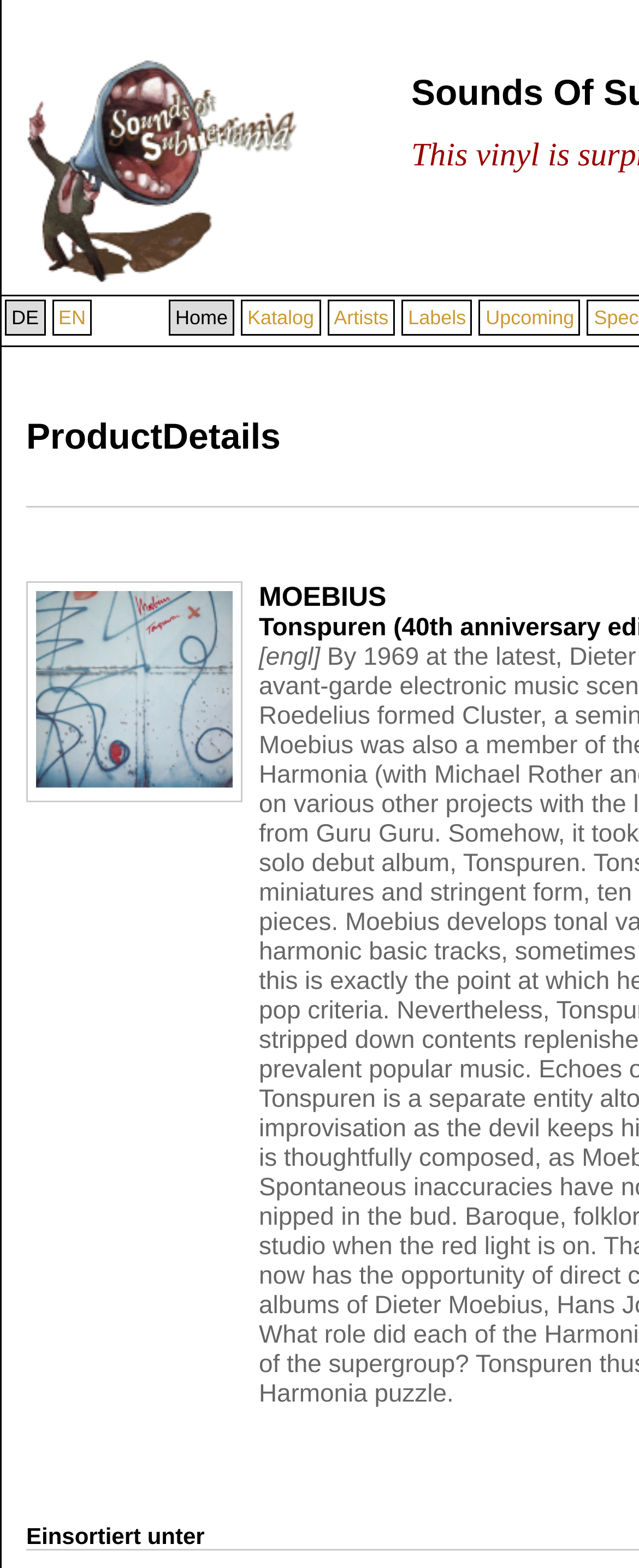Find the headline of the webpage and generate its text content.

Sounds Of Subterrania